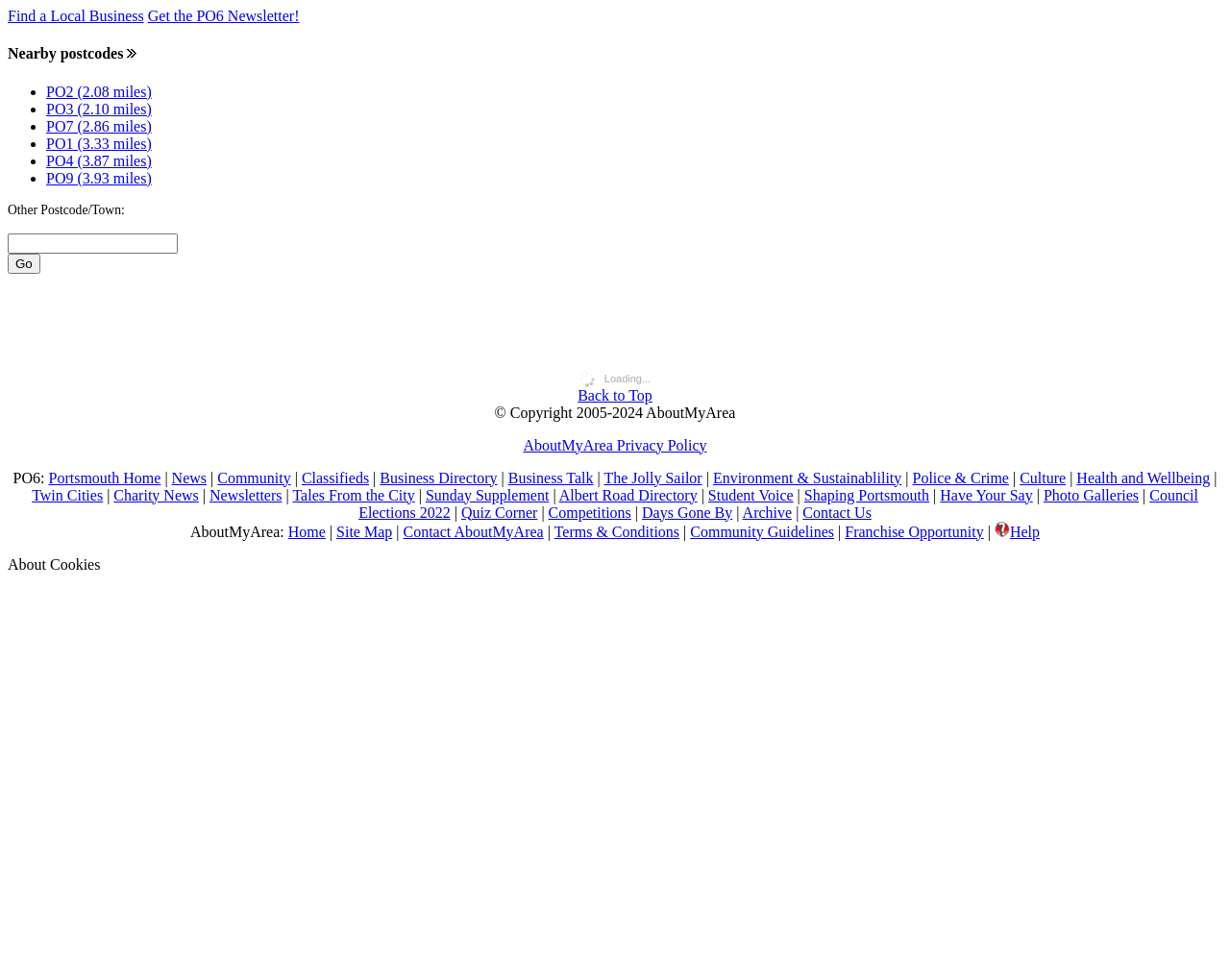Identify the bounding box for the given UI element using the description provided. Coordinates should be in the format (top-left x, top-left y, bottom-right x, bottom-right y) and must be between 0 and 1. Here is the description: Tales From the City

[0.238, 0.497, 0.337, 0.513]